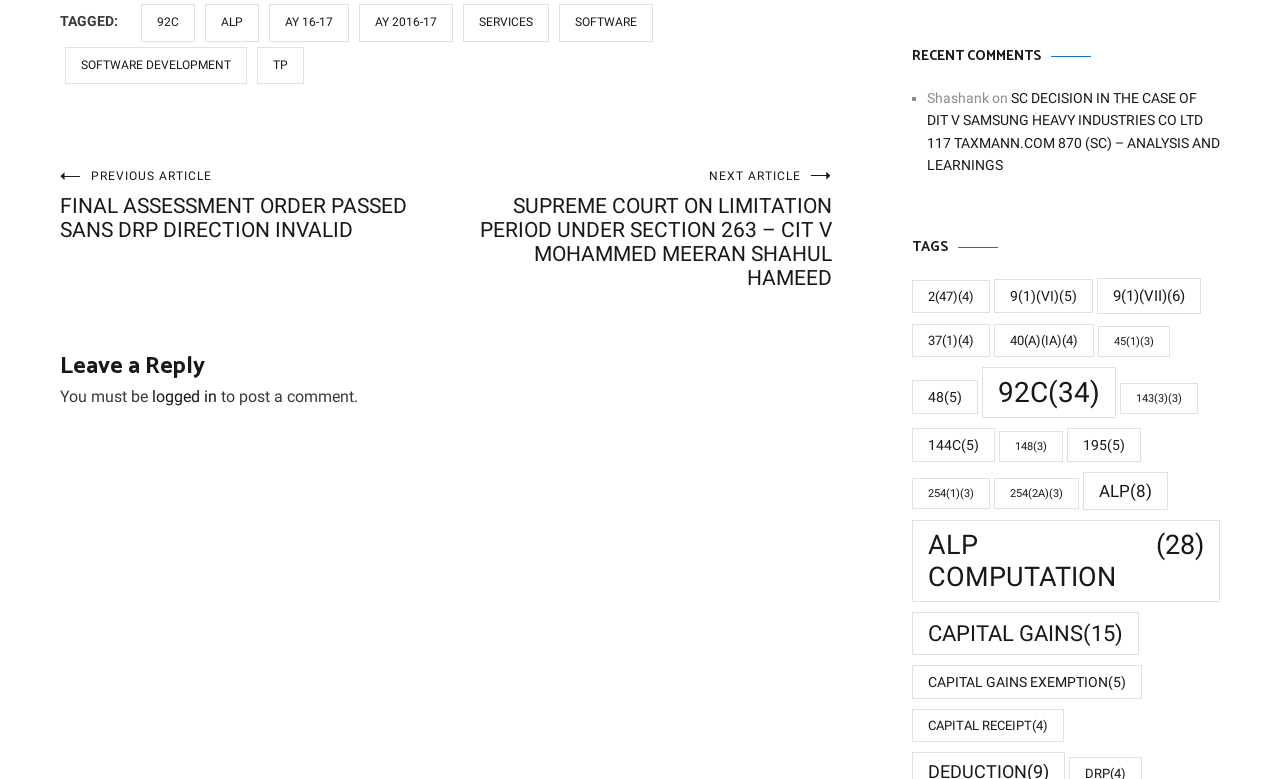Determine the bounding box coordinates of the region I should click to achieve the following instruction: "Click on the 'NEXT ARTICLE' link". Ensure the bounding box coordinates are four float numbers between 0 and 1, i.e., [left, top, right, bottom].

[0.348, 0.217, 0.65, 0.372]